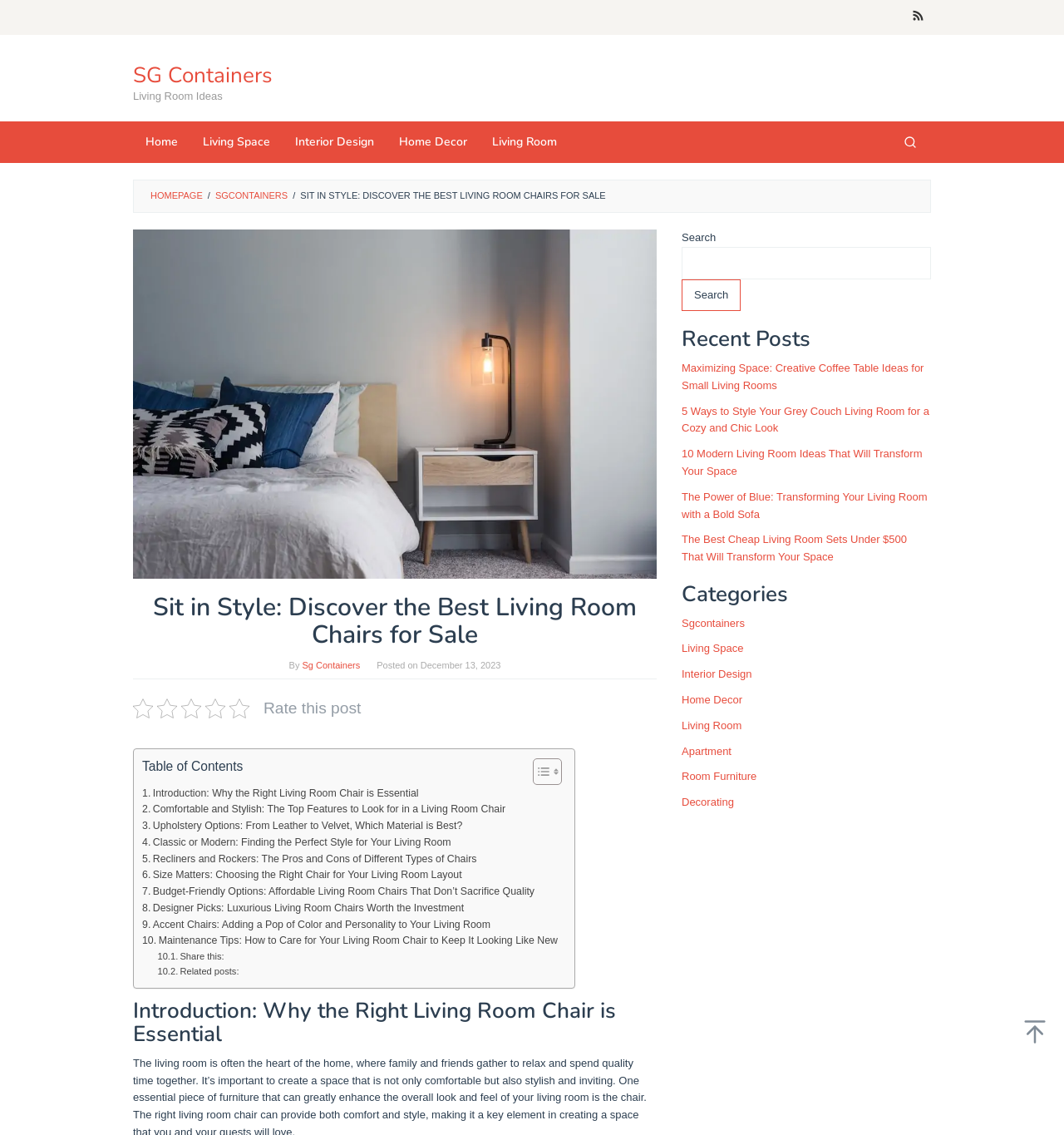Provide the bounding box coordinates of the UI element that matches the description: "parent_node: Search name="s"".

[0.641, 0.217, 0.875, 0.246]